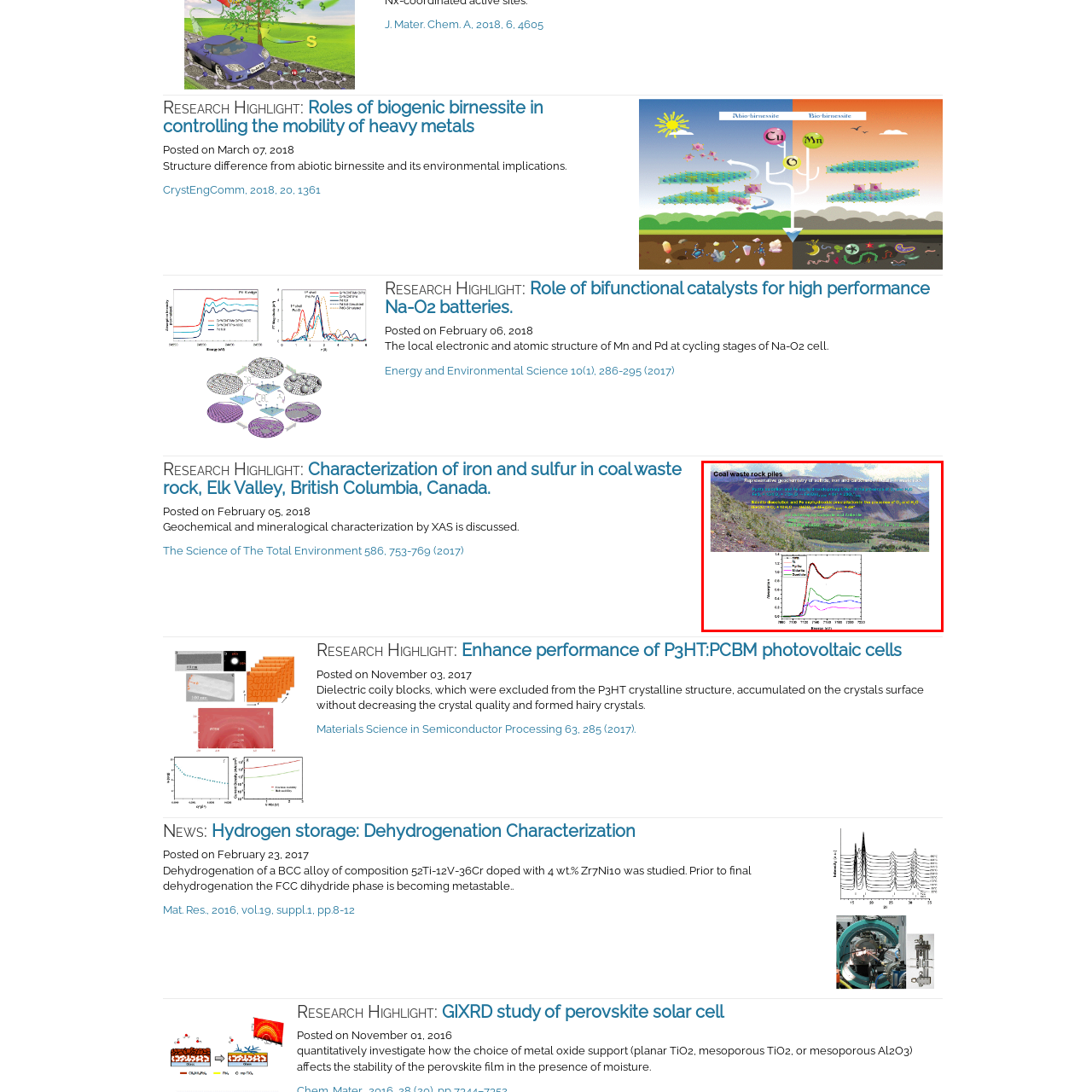Describe the scene captured within the highlighted red boundary in great detail.

The image titled "Characterization of iron and sulfur in coal waste rock, Elk Valley, British Columbia, Canada" showcases a panoramic view of coal waste rock piles, highlighting the geochemical and mineralogical aspects of the site. The photograph captures the mountainous landscape, indicative of the region's mining activity, where the waste rock is characterized by varying mineral composition including iron and sulfur. 

Accompanying the visual representation is a detailed analysis of the spectral data, presented in a graph at the bottom of the image. The graph illustrates the absorption characteristics of the waste materials, crucial for understanding their environmental implications. The text provides context regarding the study's focus on the mobility of heavy metals, drawing attention to the impact of biogenic birnessite in controlling this mobility. 

This image serves as a crucial element in the associated research highlight, summarizing findings that emphasize the importance of this geochemical characterization in informing environmental management strategies and mitigating the consequences of mining activities.